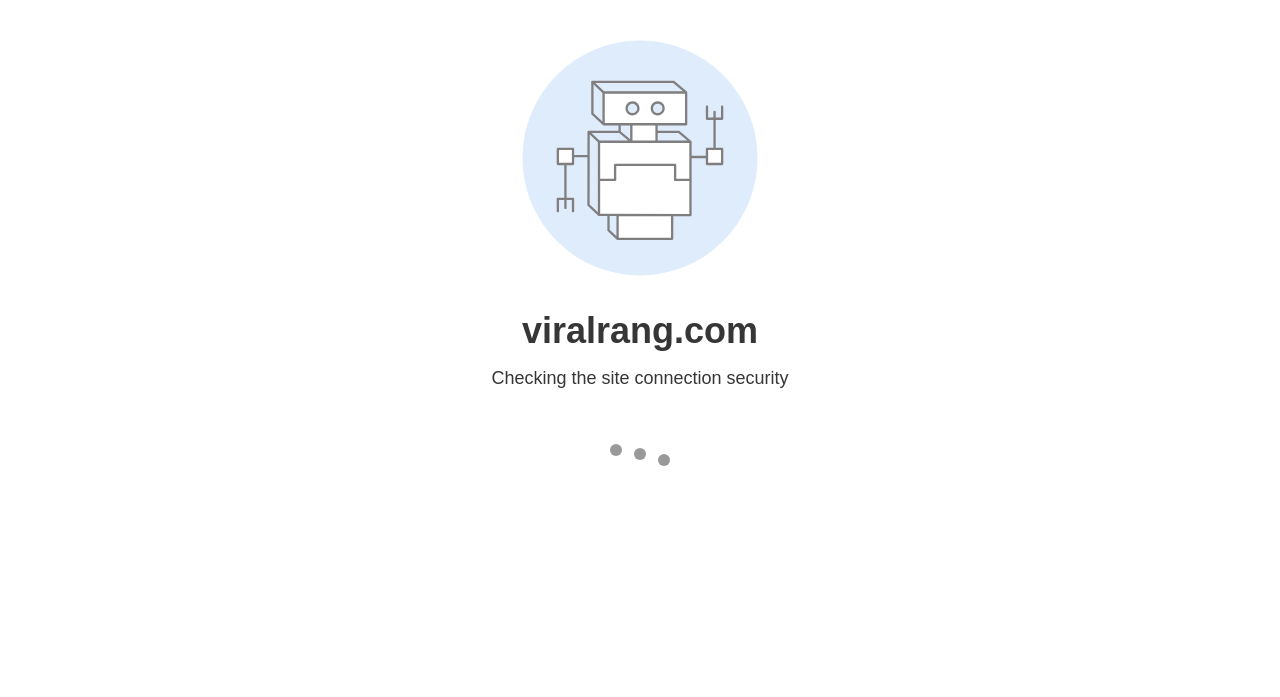What is the name of the website?
Please give a well-detailed answer to the question.

The name of the website can be determined by looking at the link element with the text 'Viral Rang' at the top of the webpage, which is likely to be the website's logo or title.